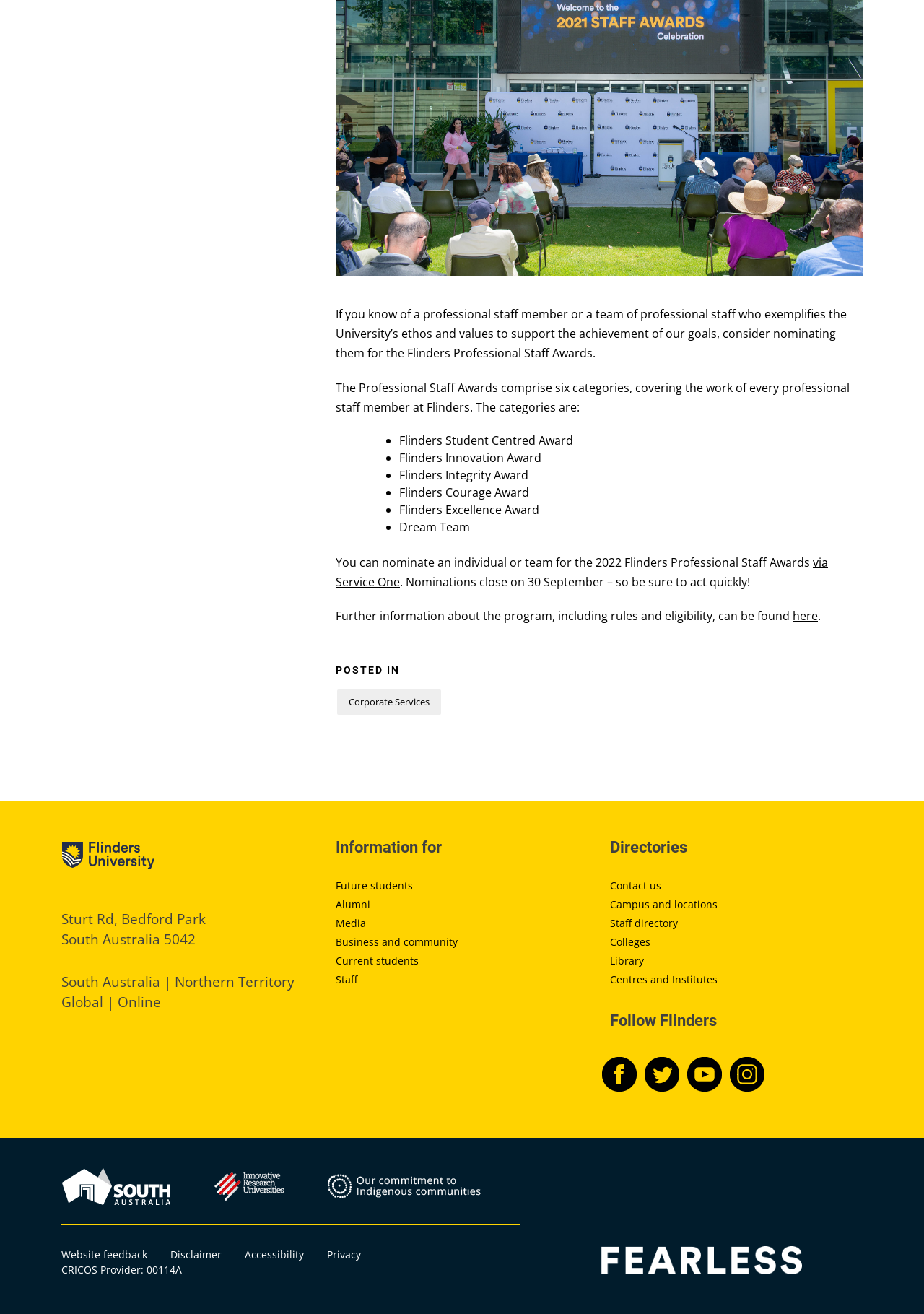Find the bounding box coordinates for the HTML element described as: "alt="Innovative Research University logo"". The coordinates should consist of four float values between 0 and 1, i.e., [left, top, right, bottom].

[0.232, 0.892, 0.307, 0.914]